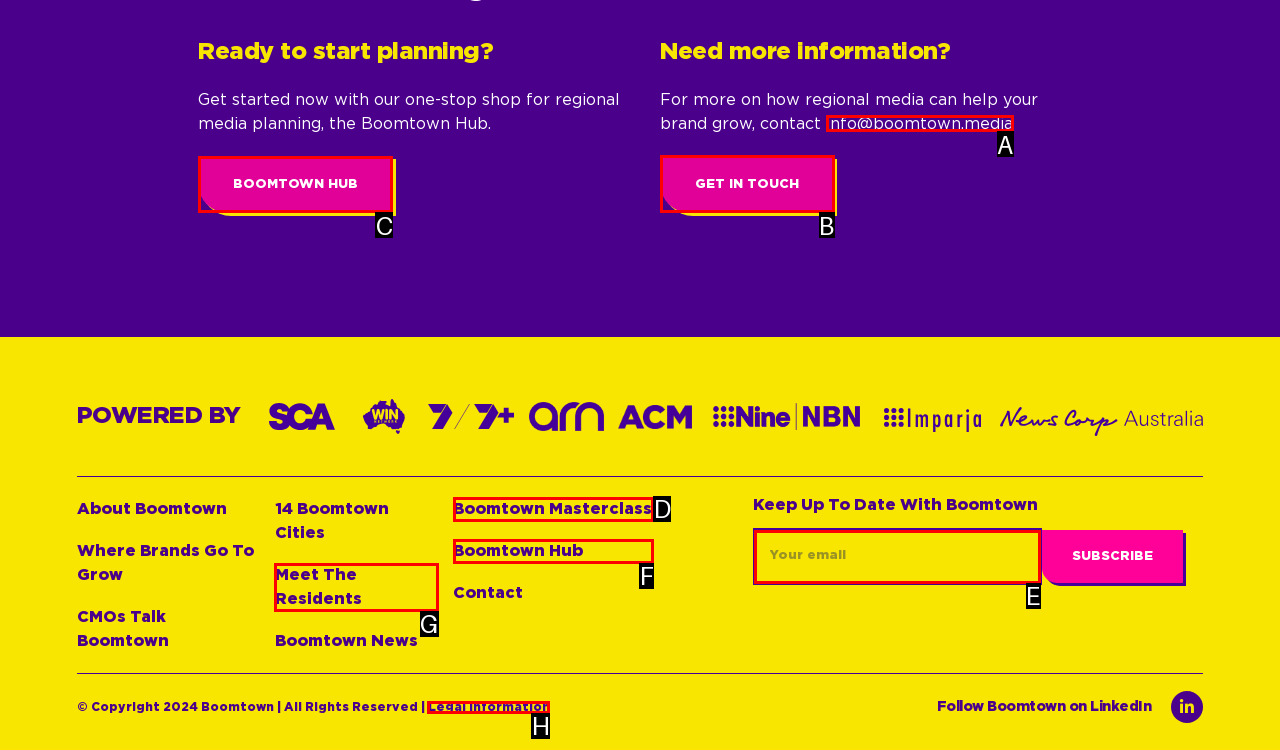For the instruction: Get started with the Boomtown Hub, determine the appropriate UI element to click from the given options. Respond with the letter corresponding to the correct choice.

C